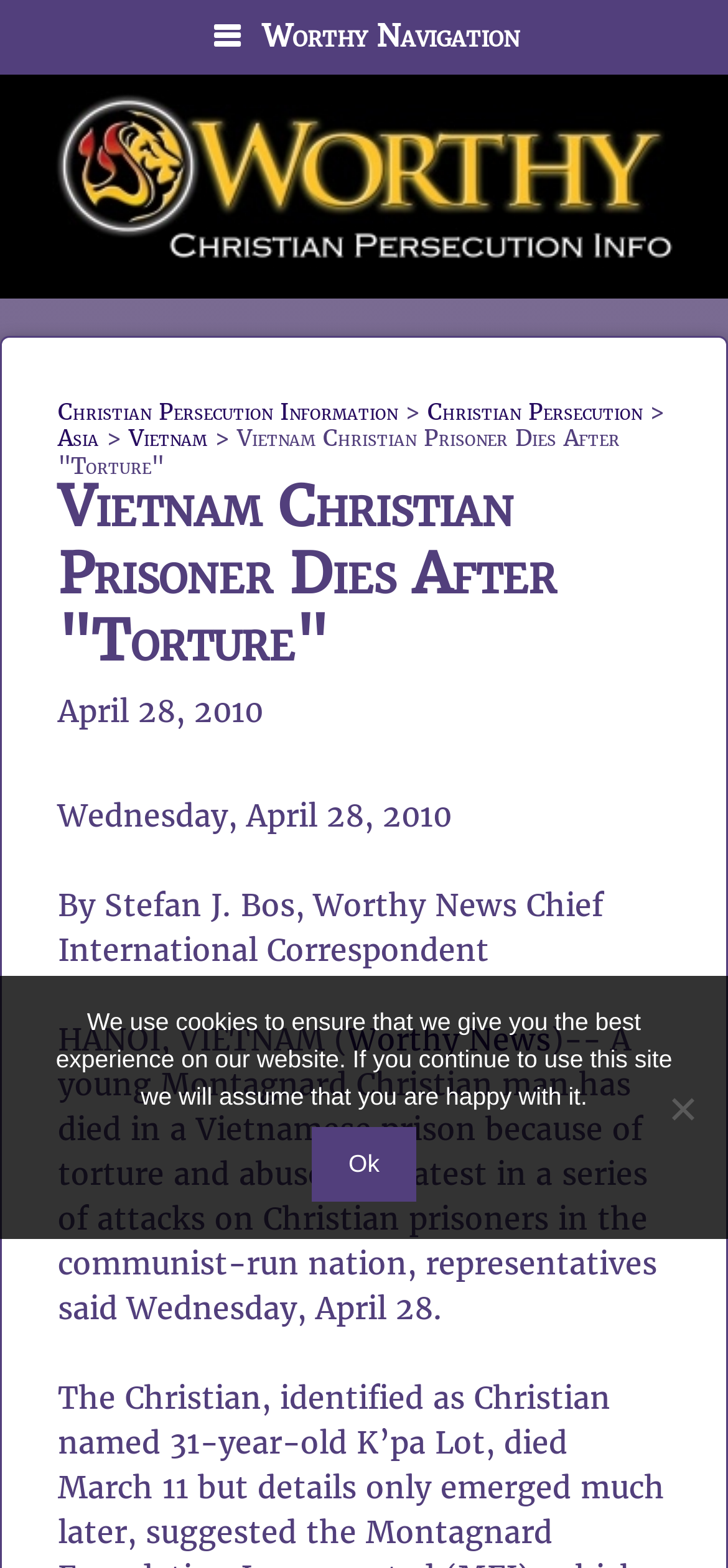Please answer the following question using a single word or phrase: 
When was the article published?

April 28, 2010